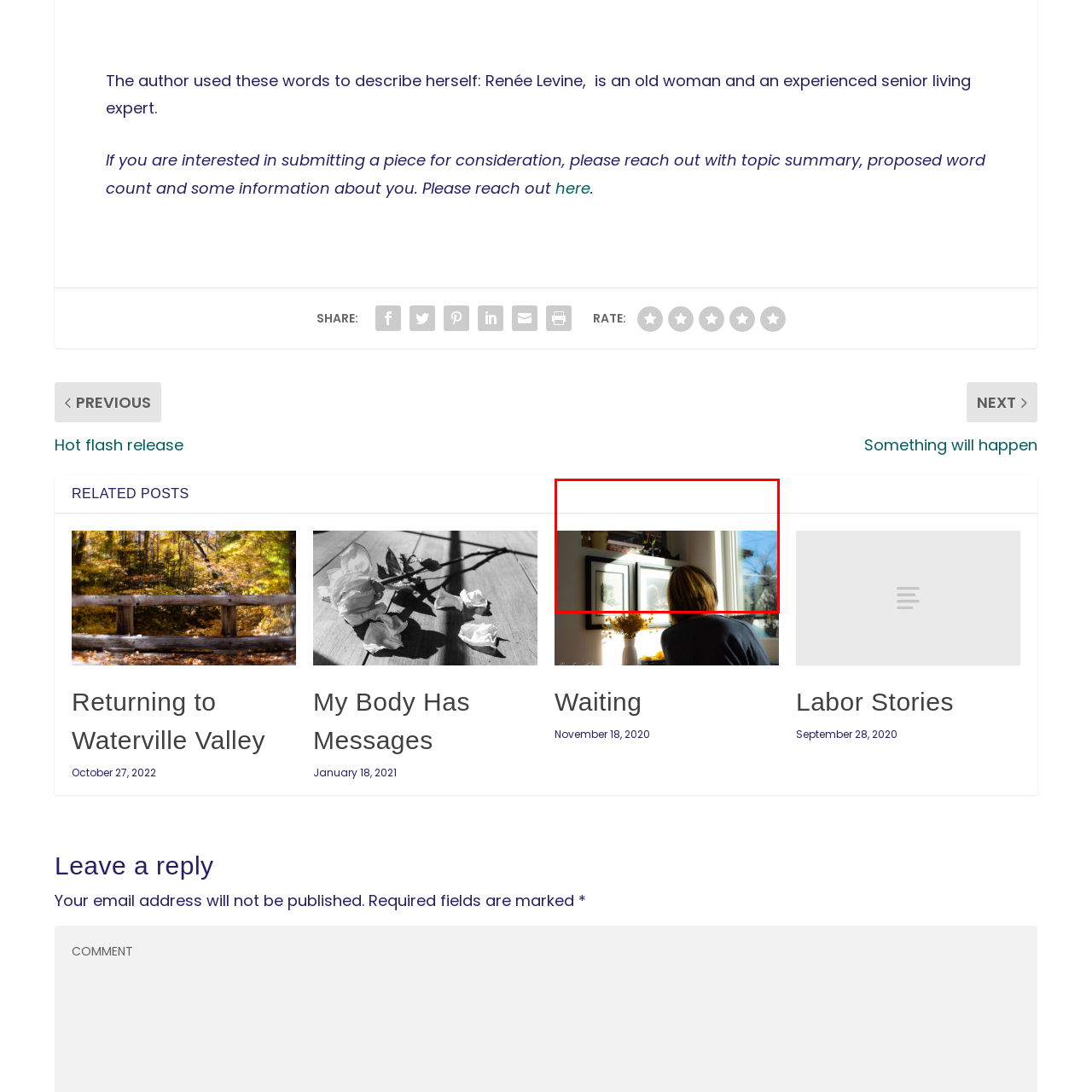What type of light is entering the room?
Look at the image enclosed by the red bounding box and give a detailed answer using the visual information available in the image.

The caption specifically mentions that the window lets in soft, natural light, which creates a cozy ambiance in the room. This suggests that the light is not harsh or artificial, but rather, it is a gentle and calming light that is typical of natural daylight.